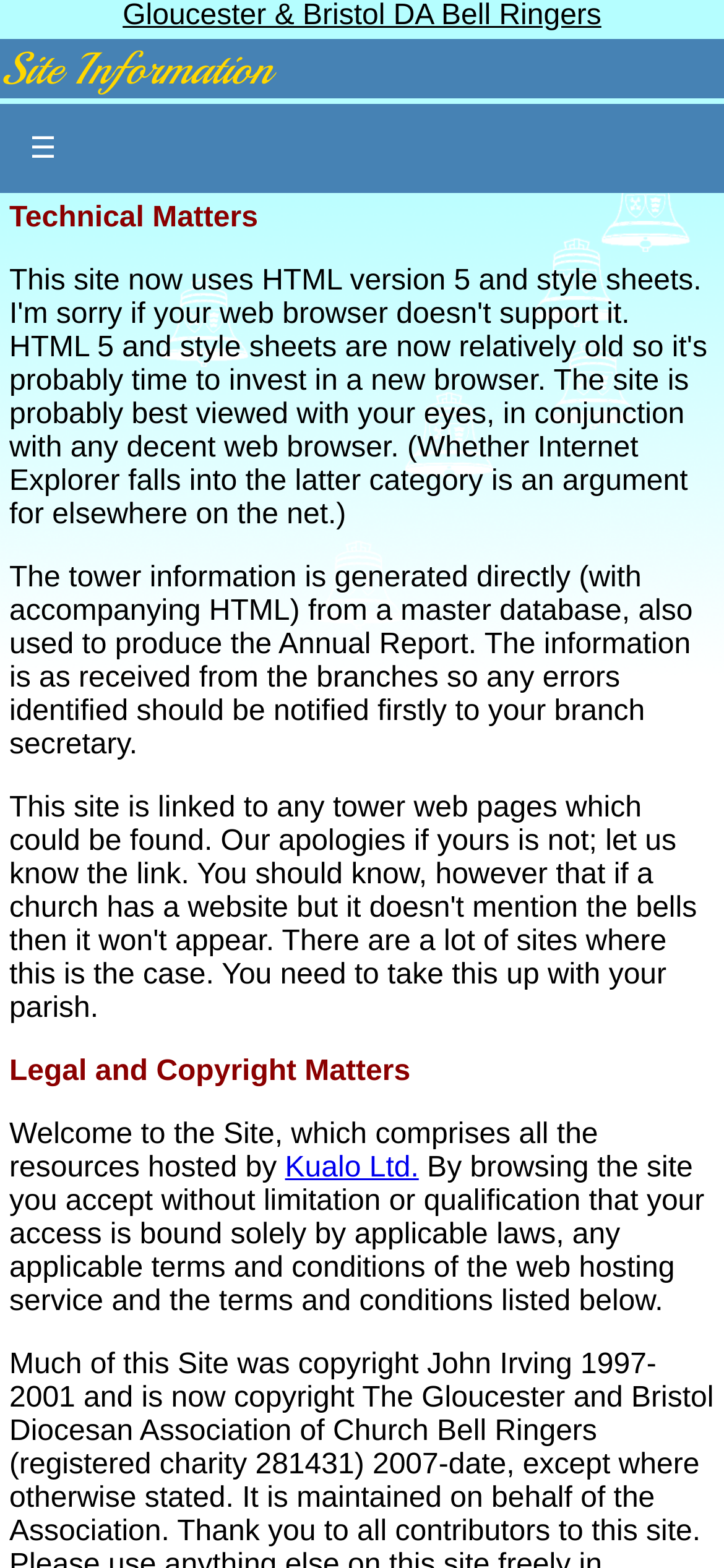Give a concise answer using one word or a phrase to the following question:
What is the condition for accessing the site?

Accept applicable laws and terms